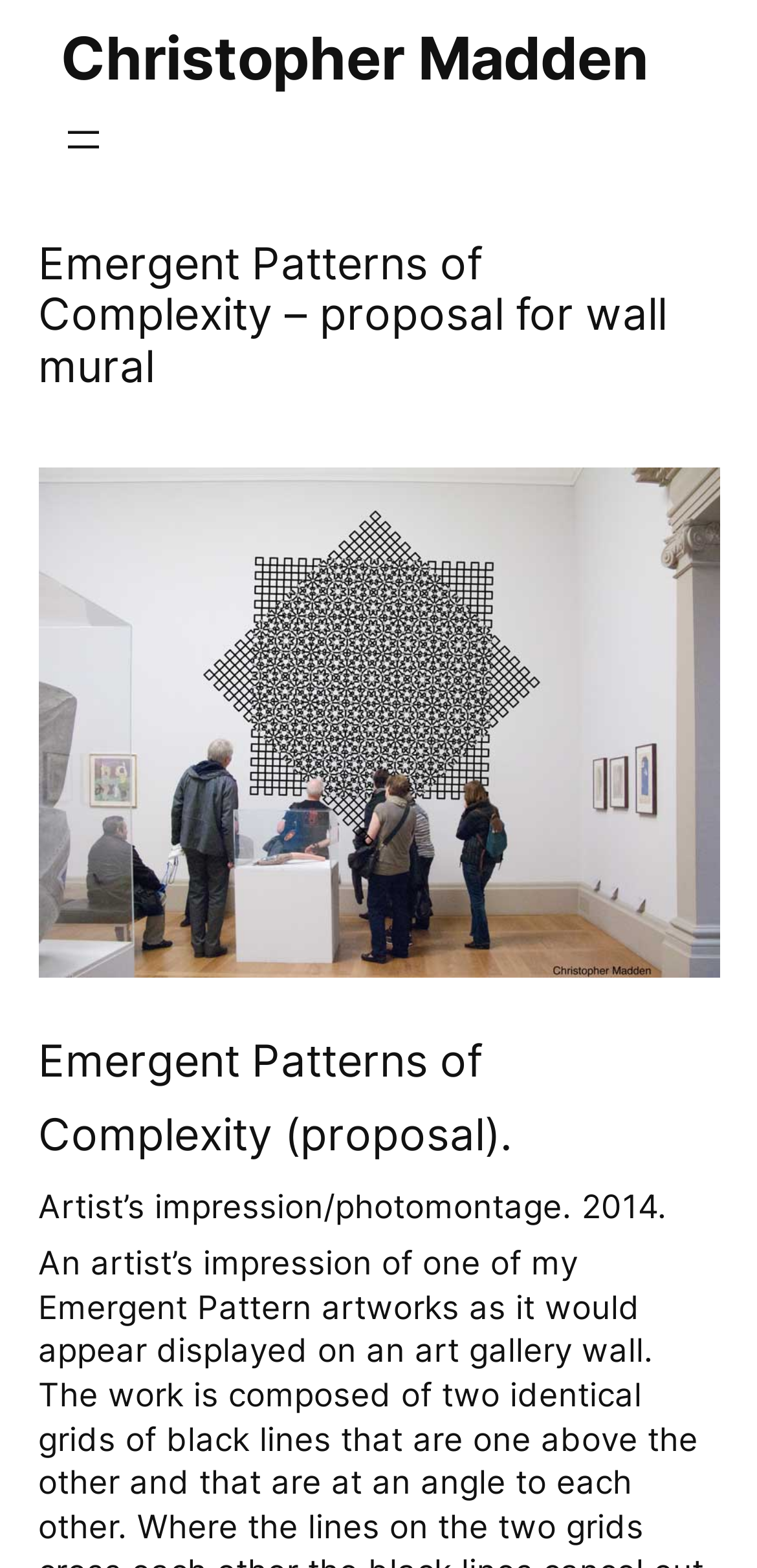Provide a brief response in the form of a single word or phrase:
What is the name of the artist?

Christopher Madden